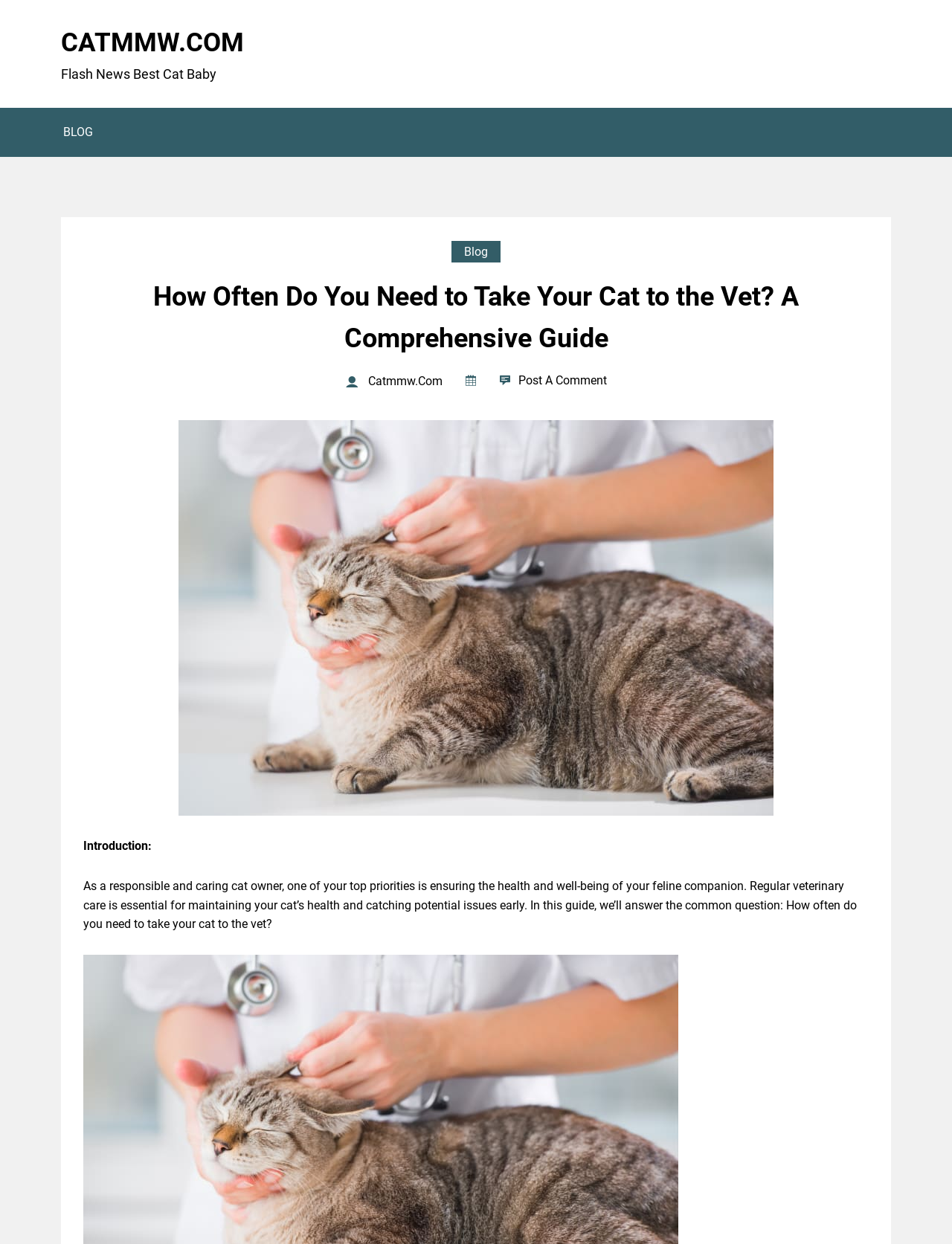What type of content is available on this website?
Please use the image to provide a one-word or short phrase answer.

Blog